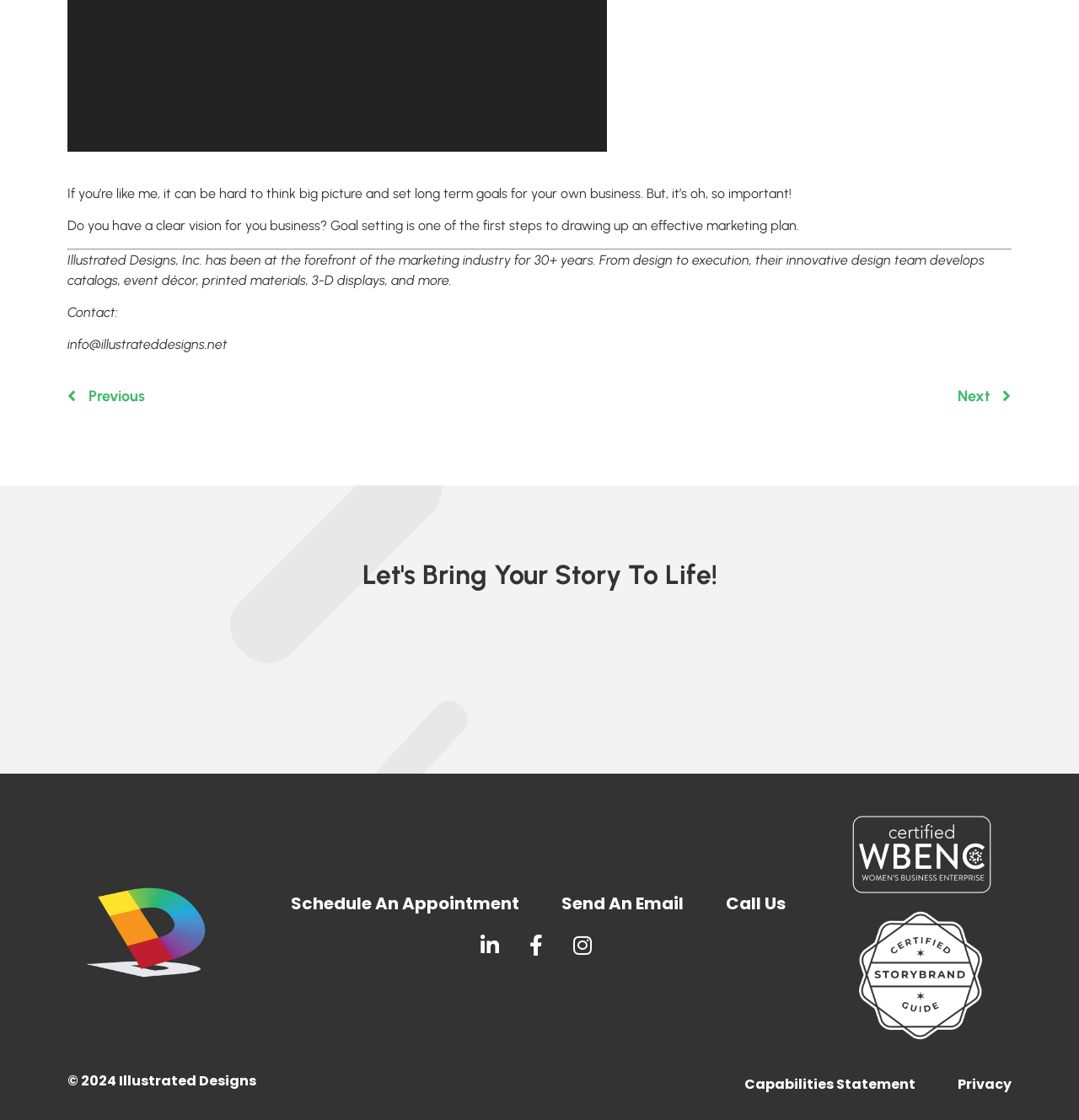Specify the bounding box coordinates (top-left x, top-left y, bottom-right x, bottom-right y) of the UI element in the screenshot that matches this description: Privacy

[0.888, 0.96, 0.938, 0.978]